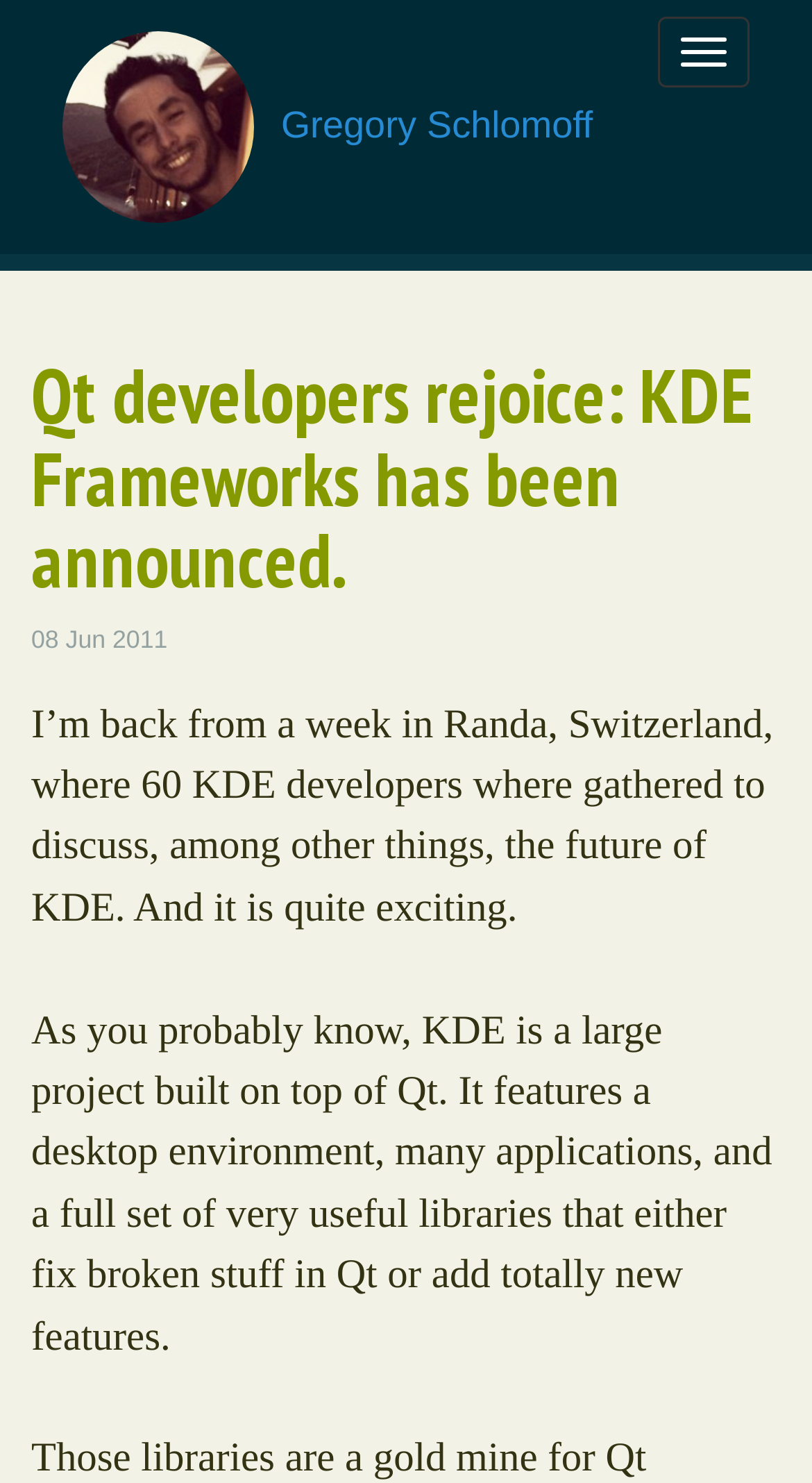Please locate the UI element described by "Toggle navigation" and provide its bounding box coordinates.

[0.81, 0.011, 0.923, 0.059]